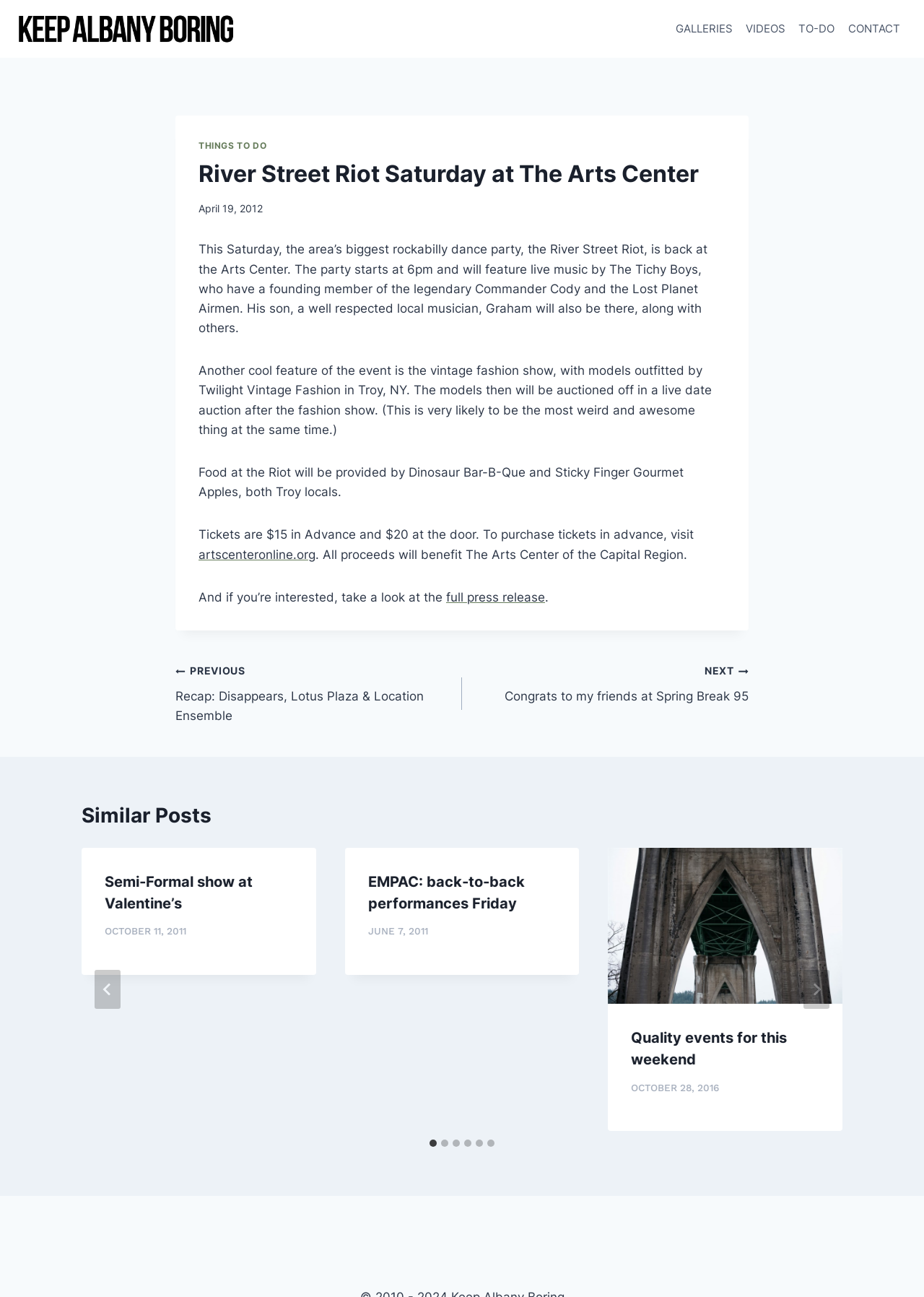Please identify the bounding box coordinates of the element's region that I should click in order to complete the following instruction: "Click on the 'GALLERIES' link". The bounding box coordinates consist of four float numbers between 0 and 1, i.e., [left, top, right, bottom].

[0.724, 0.011, 0.8, 0.033]